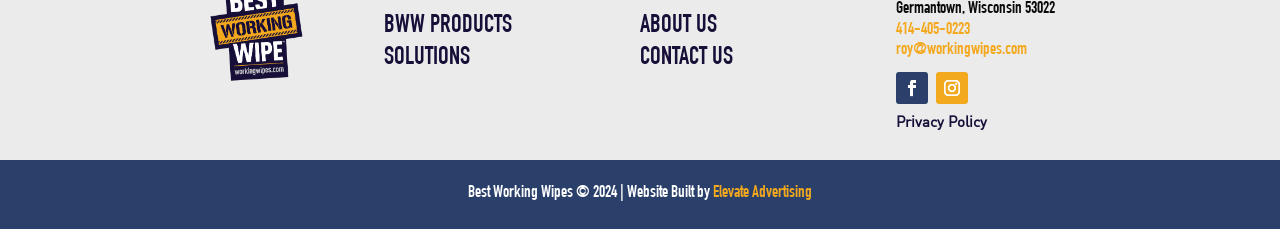Please identify the bounding box coordinates of the clickable region that I should interact with to perform the following instruction: "Click on BWW PRODUCTS". The coordinates should be expressed as four float numbers between 0 and 1, i.e., [left, top, right, bottom].

[0.3, 0.061, 0.4, 0.17]